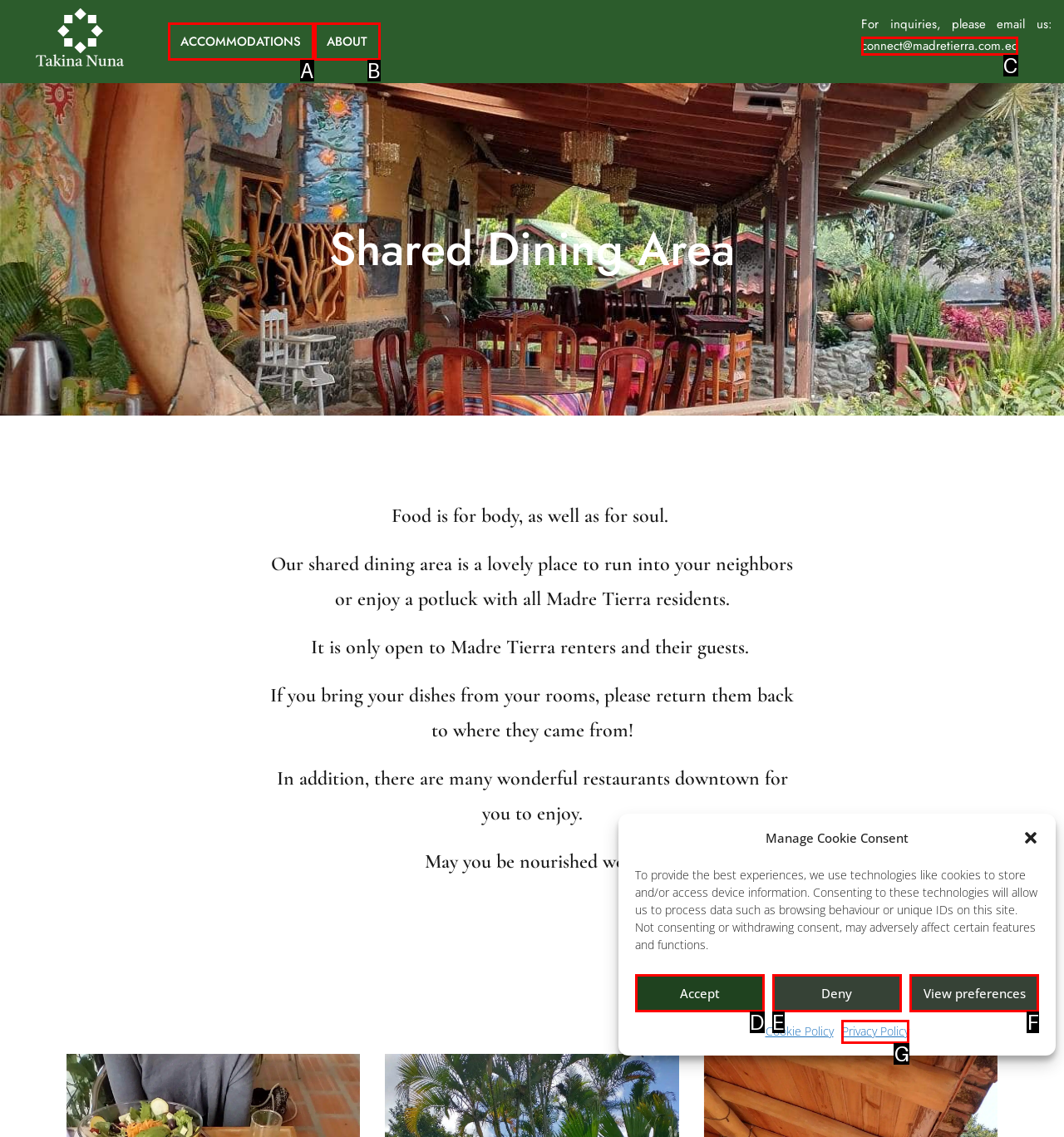Given the element description: Accept
Pick the letter of the correct option from the list.

D